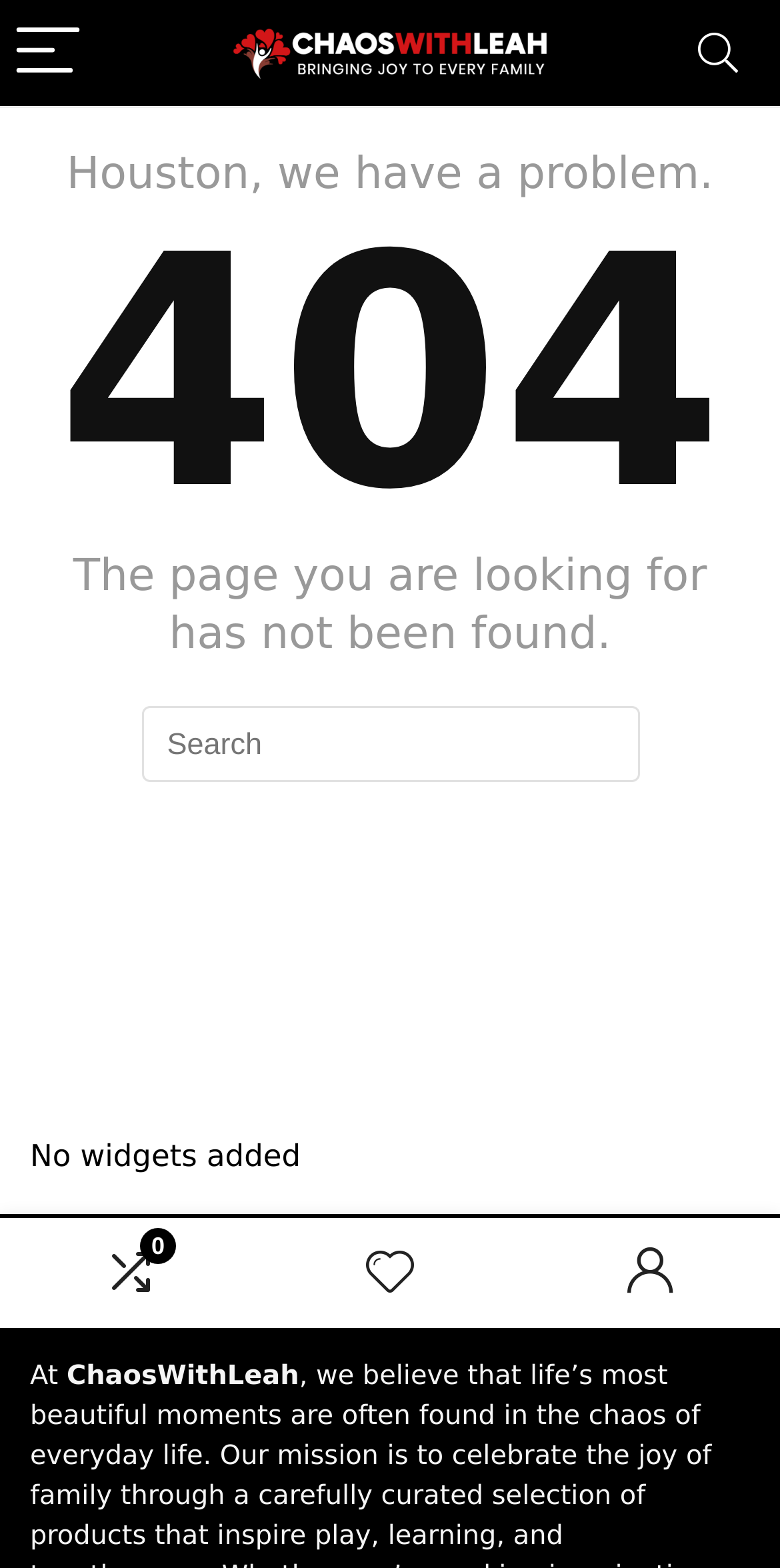What is the purpose of the textbox?
Please describe in detail the information shown in the image to answer the question.

I found a search element with a textbox labeled 'Search' located at [0.181, 0.45, 0.819, 0.499]. This suggests that the textbox is used for searching purposes.